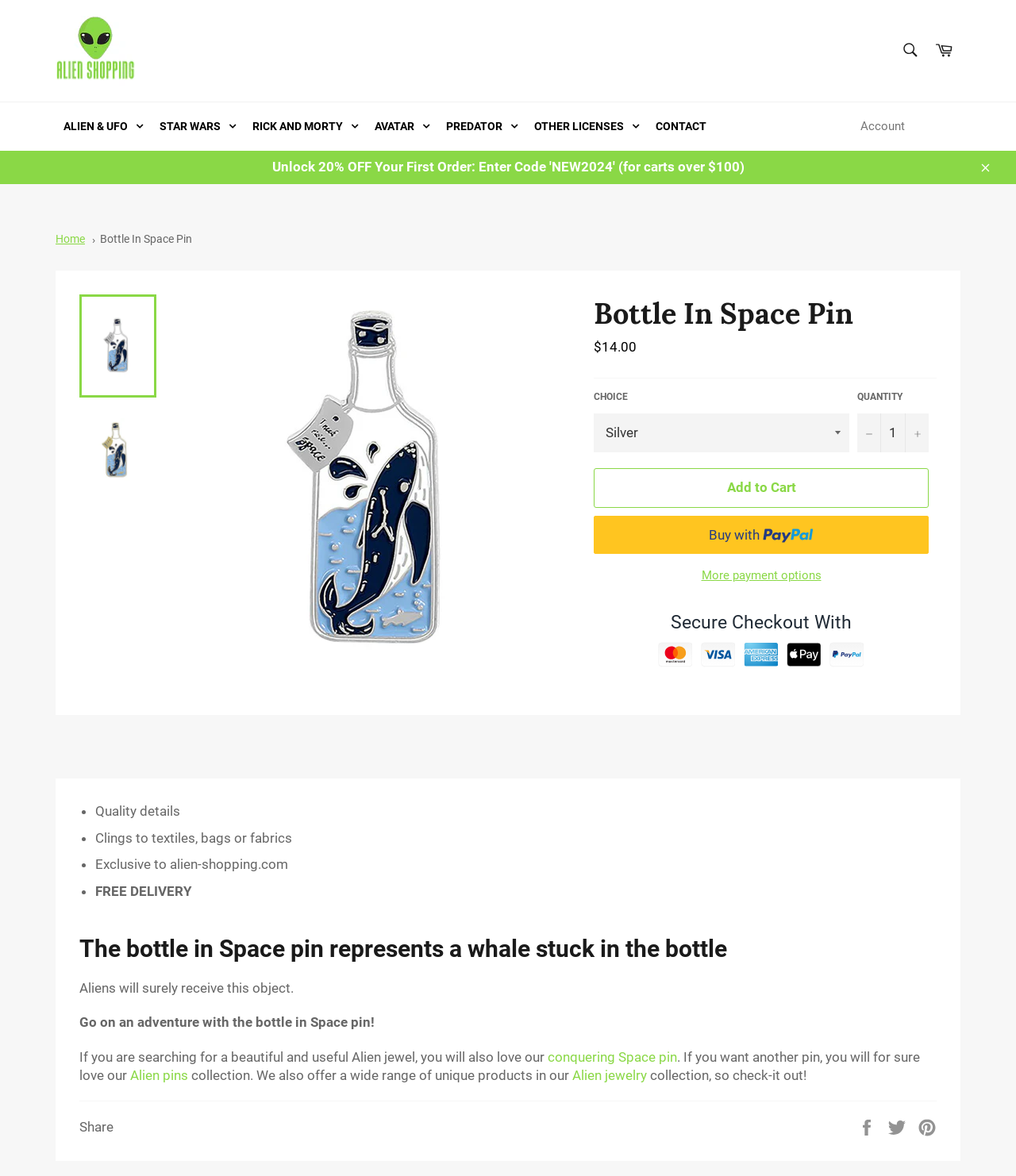What is the name of the pin? Observe the screenshot and provide a one-word or short phrase answer.

Bottle In Space Pin